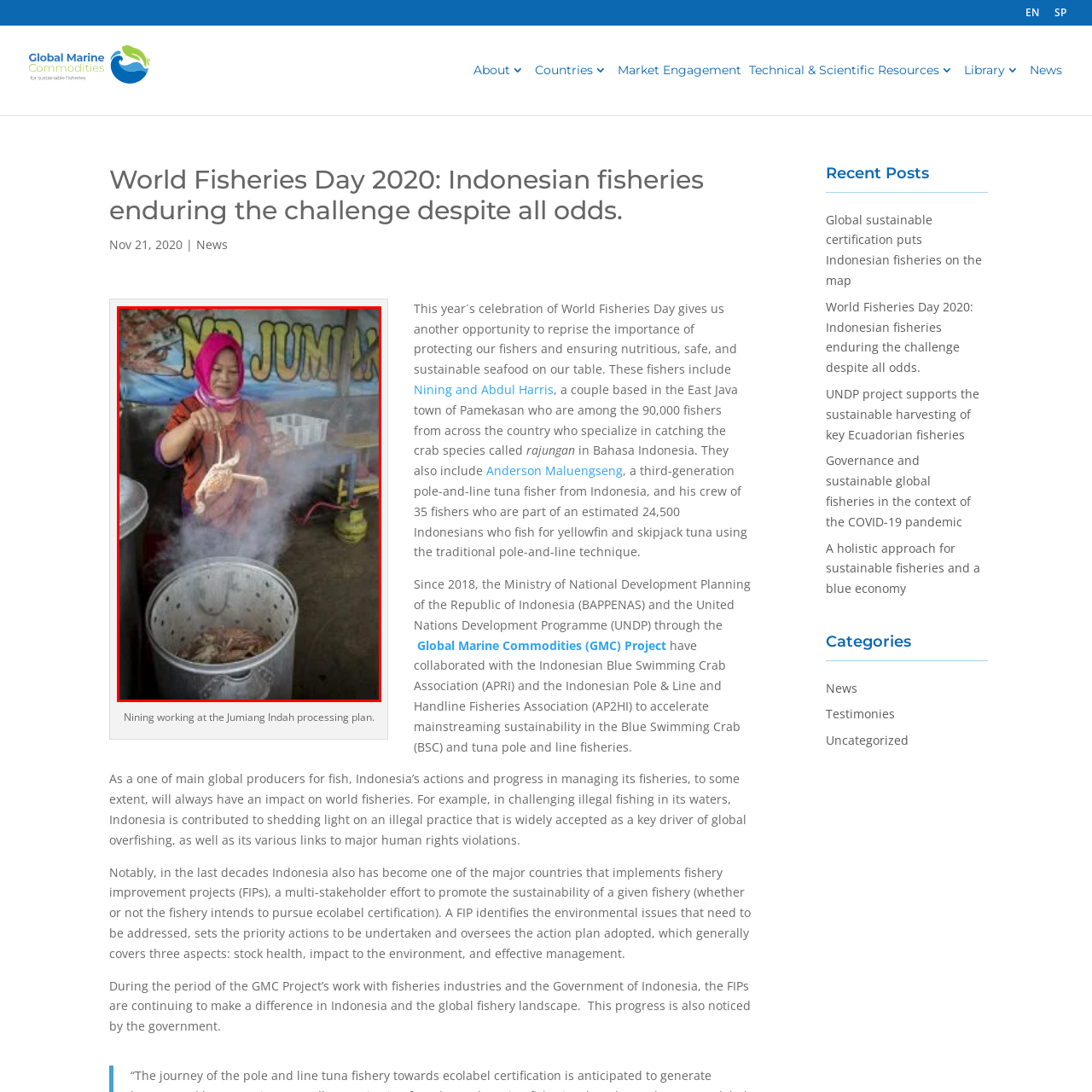Please scrutinize the image marked by the red boundary and answer the question that follows with a detailed explanation, using the image as evidence: 
What is the name on the banner?

Behind the woman, a colorful banner is prominently displayed, and the caption states that it features the name 'Mr. Jumiang', which likely indicates the location or business that the woman is associated with.